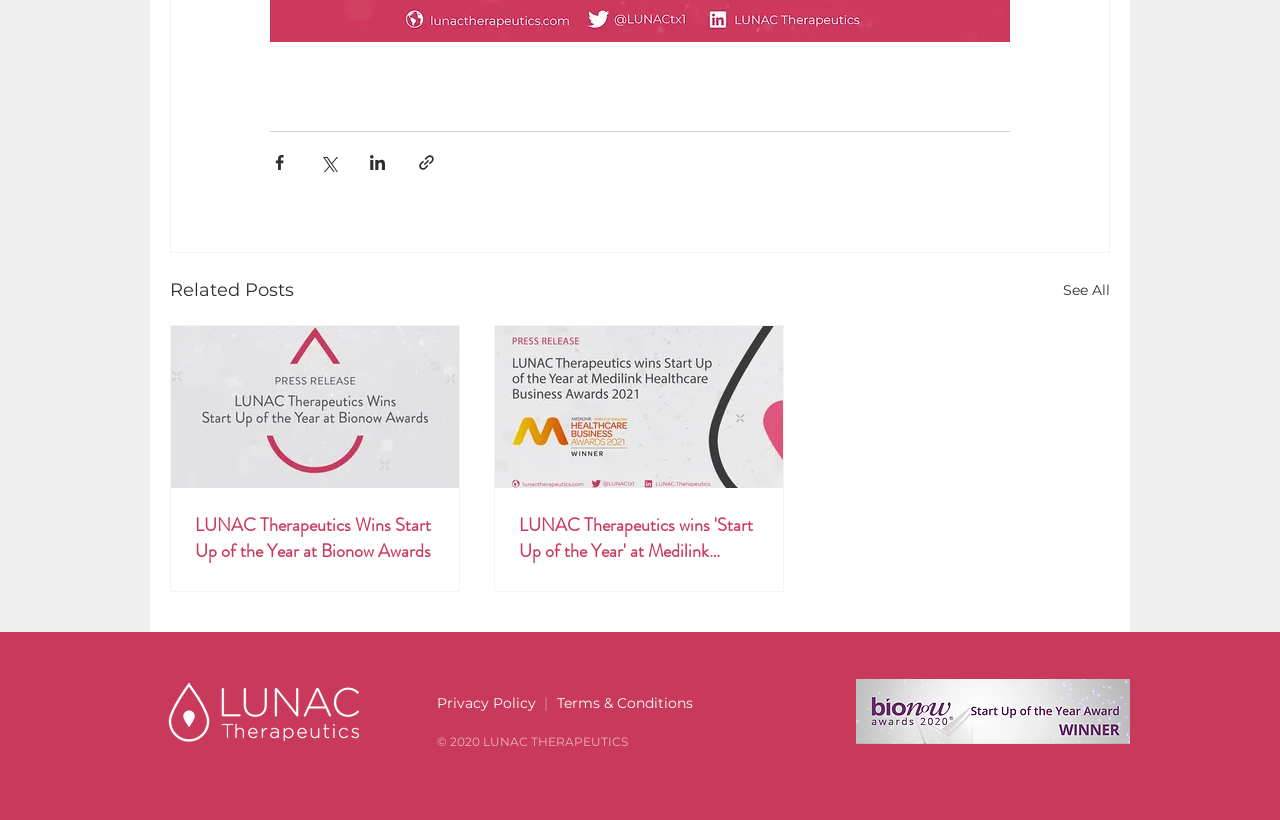Please answer the following question using a single word or phrase: What social media platforms can be used to share the webpage?

Facebook, Twitter, LinkedIn